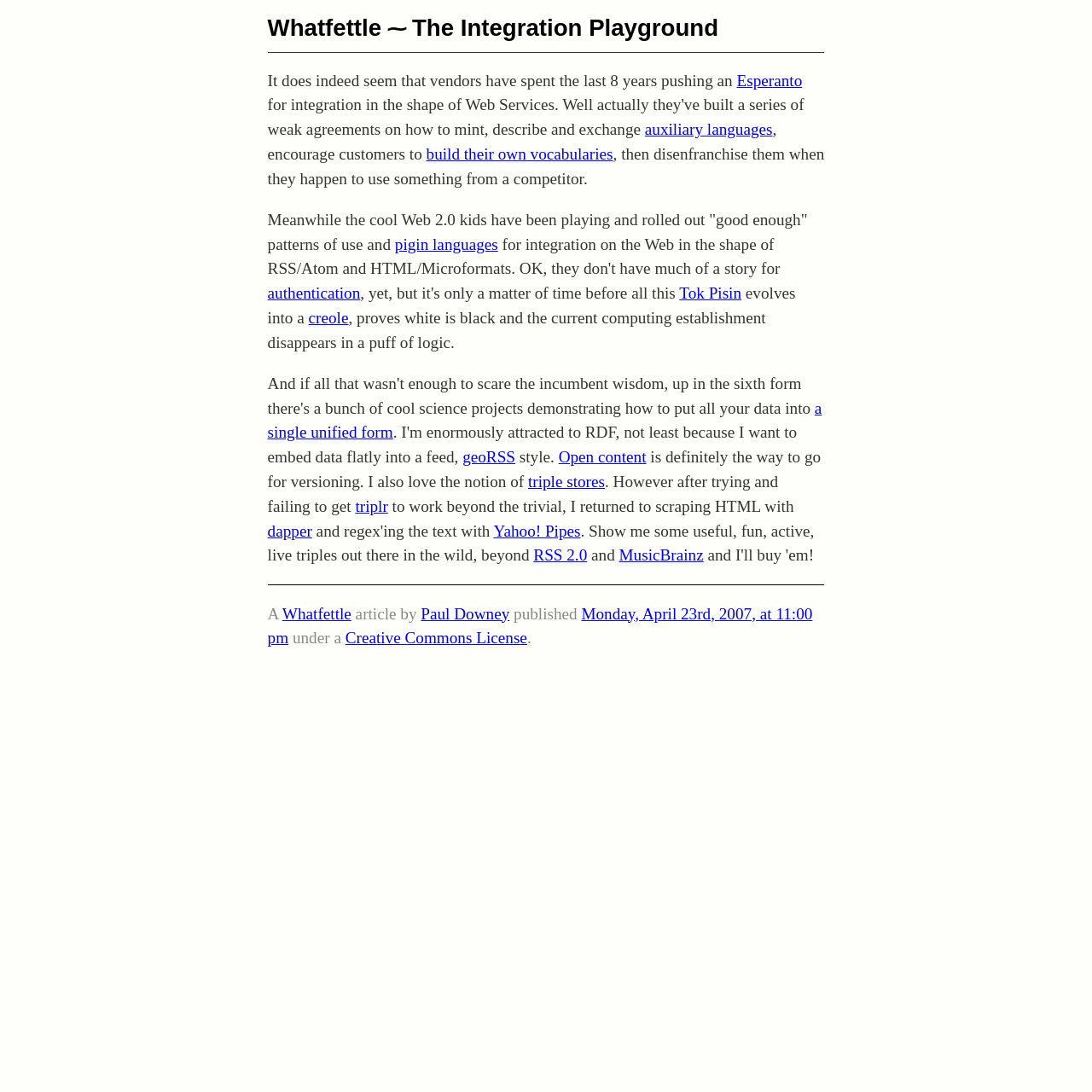From the webpage screenshot, predict the bounding box coordinates (top-left x, top-left y, bottom-right x, bottom-right y) for the UI element described here: RSS 2.0

[0.489, 0.5, 0.538, 0.517]